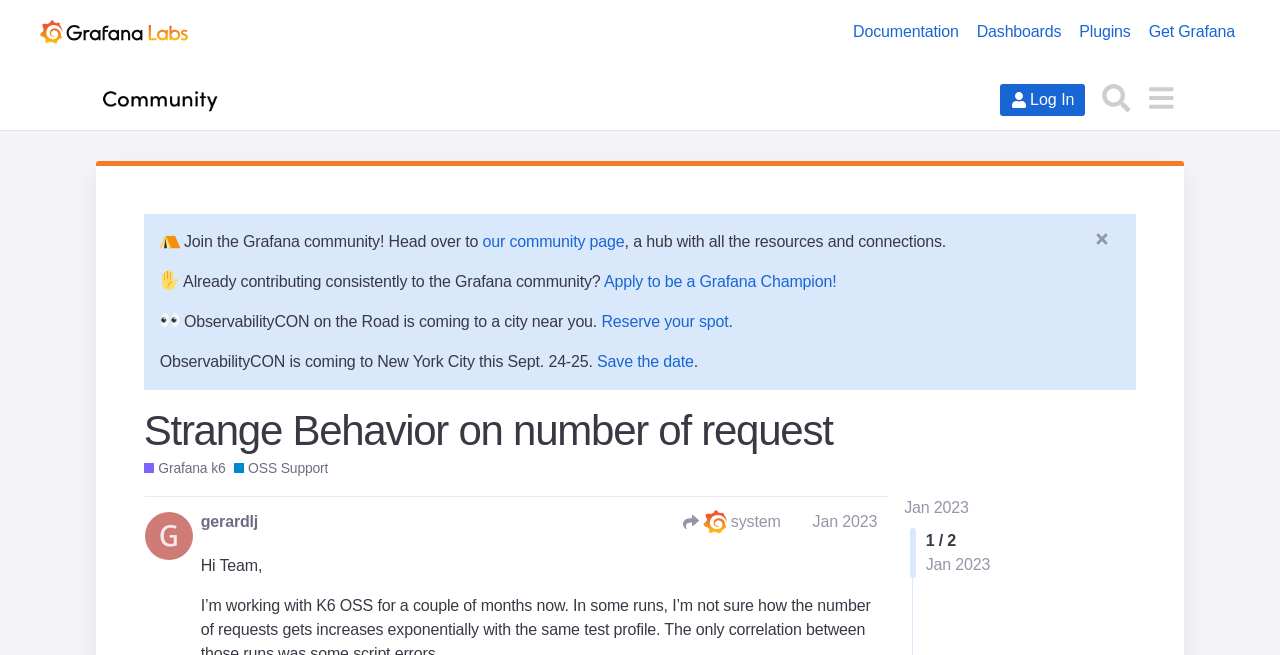Please mark the bounding box coordinates of the area that should be clicked to carry out the instruction: "Chat with us".

None